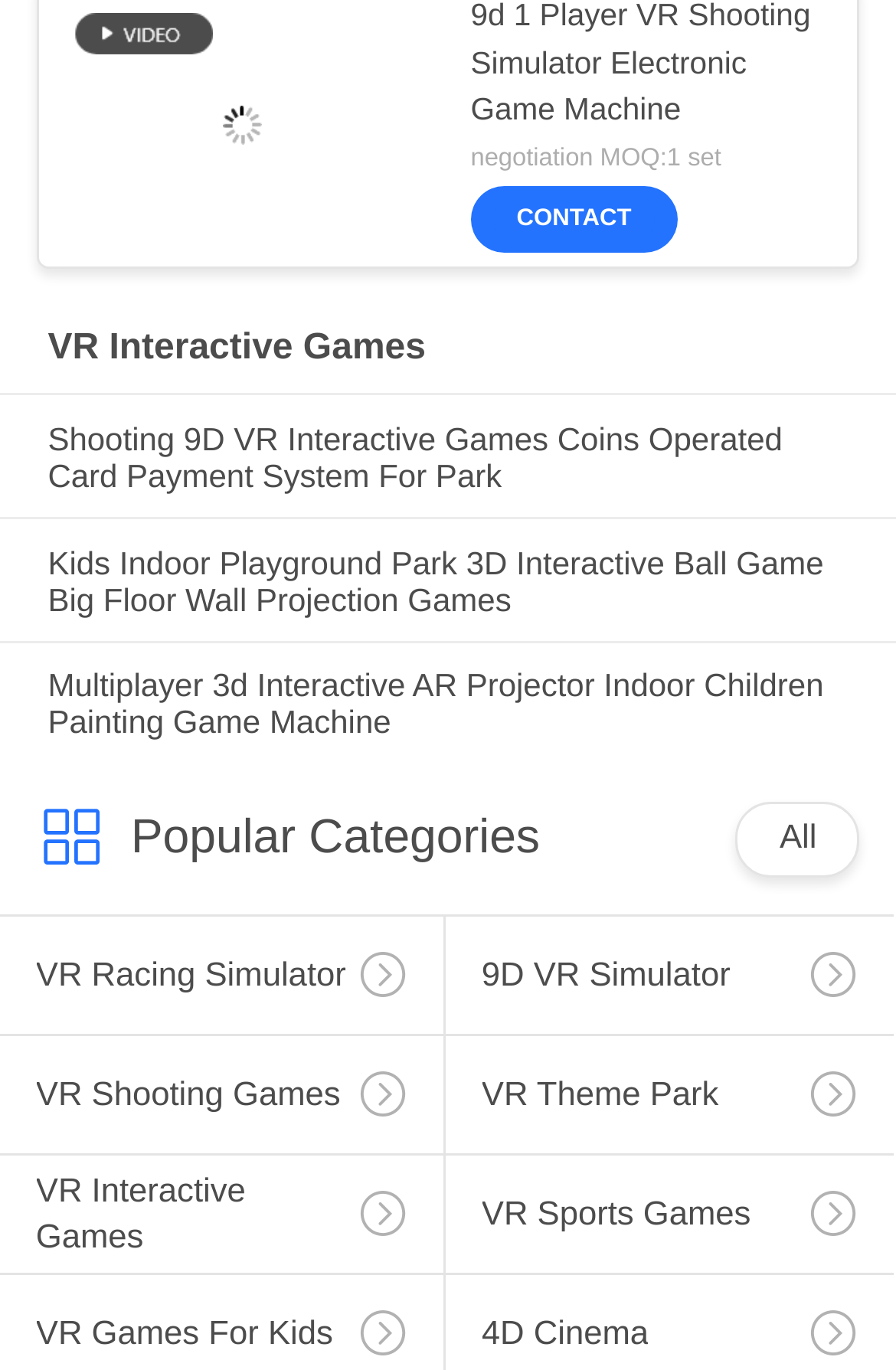Is there a section for kids' games on this website?
Look at the screenshot and respond with one word or a short phrase.

Yes